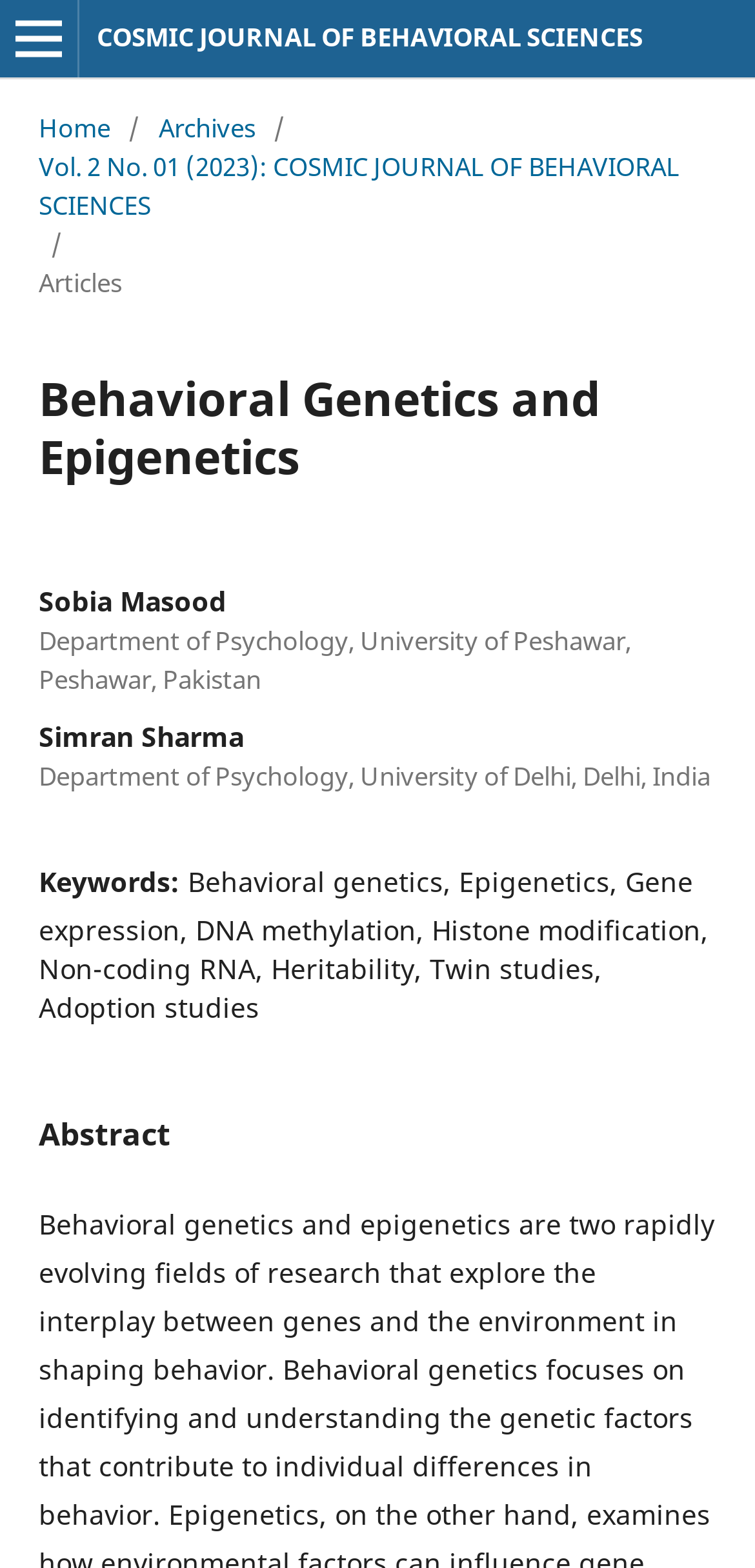Identify the primary heading of the webpage and provide its text.

Behavioral Genetics and Epigenetics